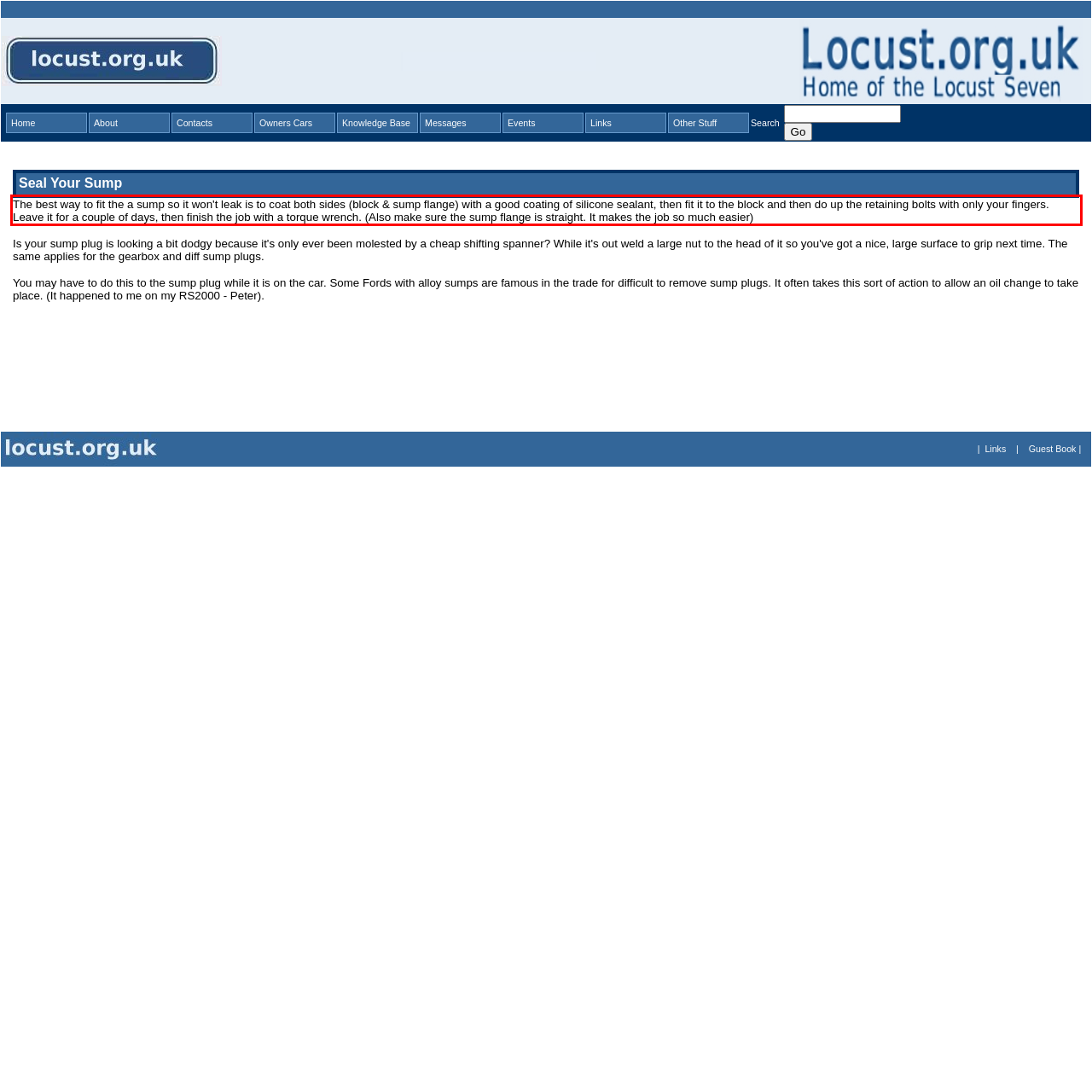You are provided with a screenshot of a webpage that includes a UI element enclosed in a red rectangle. Extract the text content inside this red rectangle.

The best way to fit the a sump so it won't leak is to coat both sides (block & sump flange) with a good coating of silicone sealant, then fit it to the block and then do up the retaining bolts with only your fingers. Leave it for a couple of days, then finish the job with a torque wrench. (Also make sure the sump flange is straight. It makes the job so much easier)